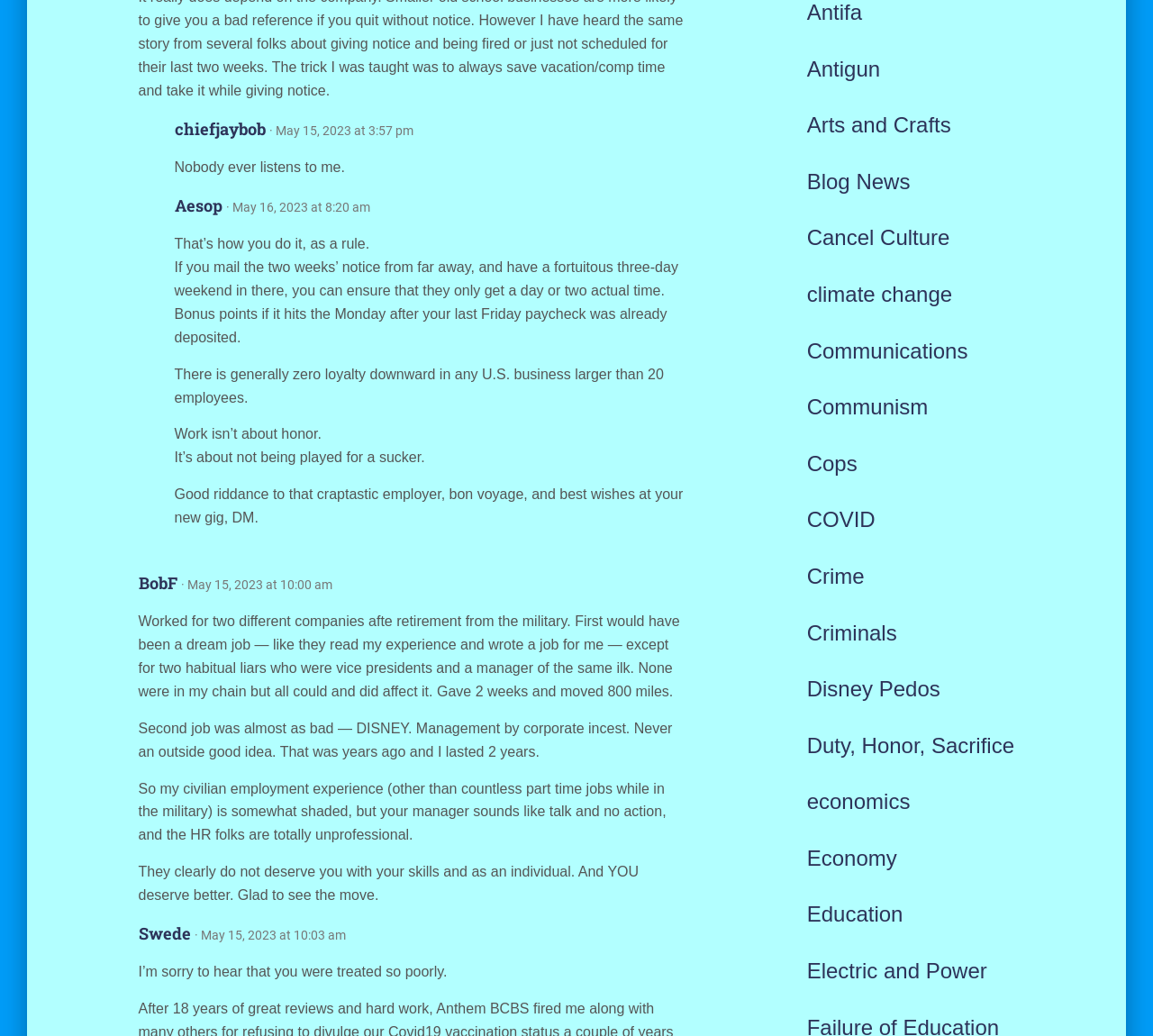Identify the bounding box coordinates of the clickable region necessary to fulfill the following instruction: "Click the link to view posts by Aesop". The bounding box coordinates should be four float numbers between 0 and 1, i.e., [left, top, right, bottom].

[0.151, 0.188, 0.193, 0.209]